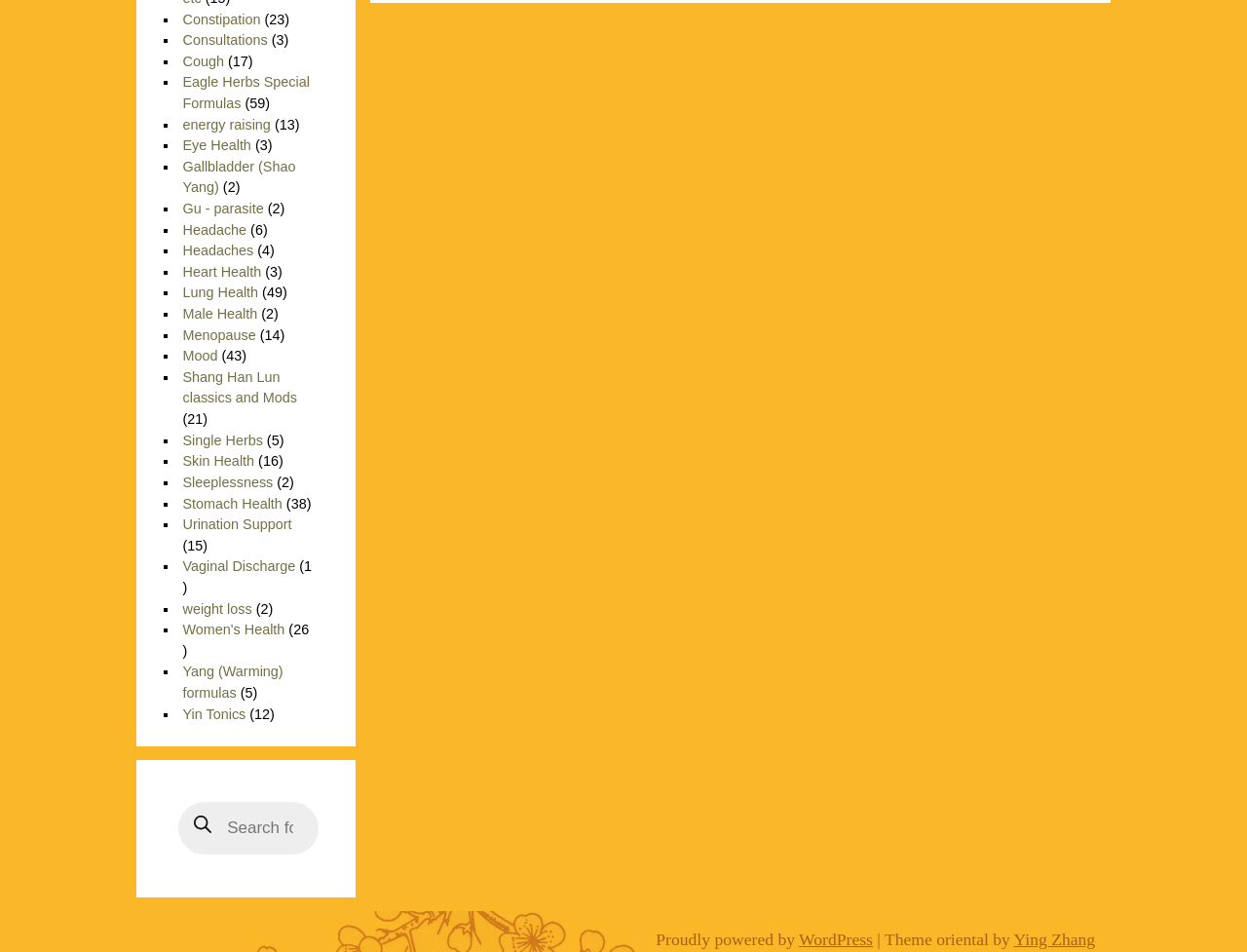Find the bounding box coordinates for the HTML element described in this sentence: "title="More"". Provide the coordinates as four float numbers between 0 and 1, in the format [left, top, right, bottom].

None